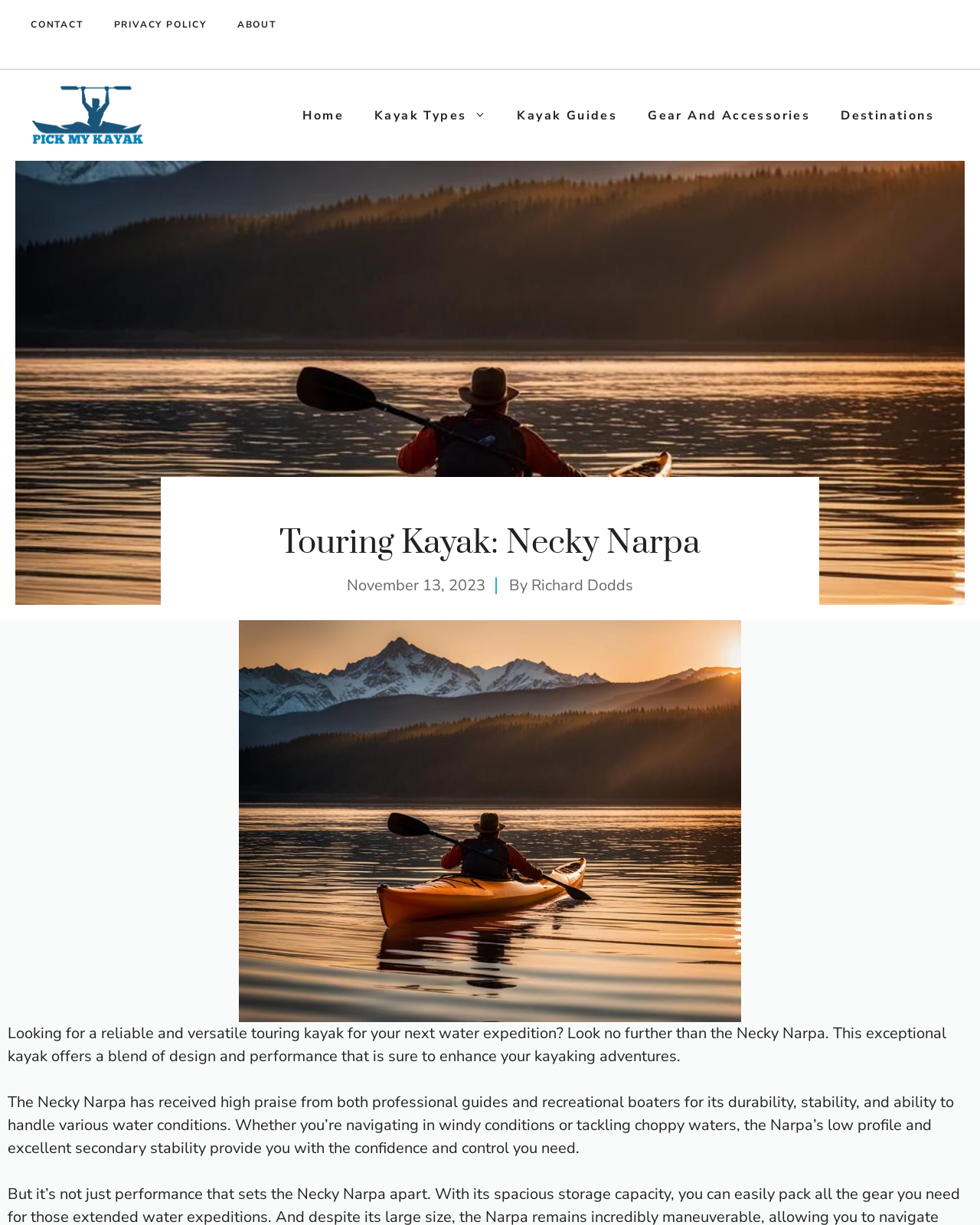What is the name of the kayak being described?
Look at the image and respond to the question as thoroughly as possible.

The webpage is describing a specific kayak, and the name of the kayak is mentioned in the heading 'Touring Kayak: Necky Narpa' and also in the text 'Looking for a reliable and versatile touring kayak for your next water expedition? Look no further than the Necky Narpa.'